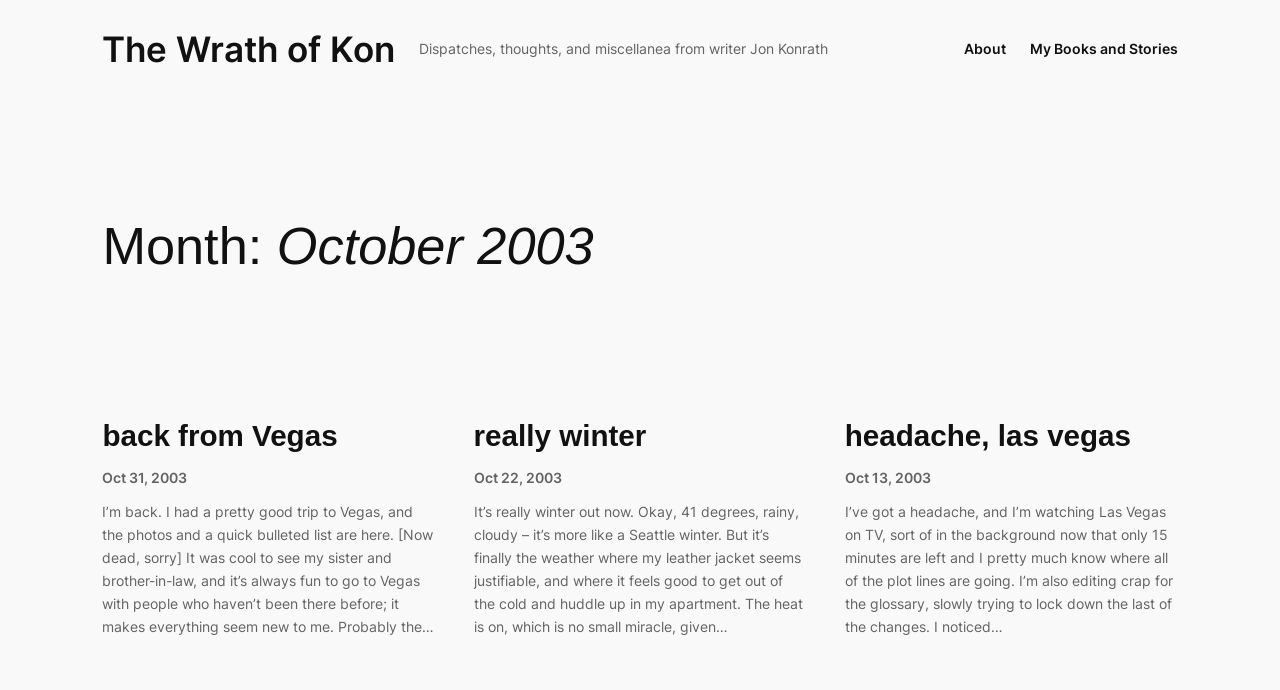What is the main heading displayed on the webpage? Please provide the text.

Month: October 2003